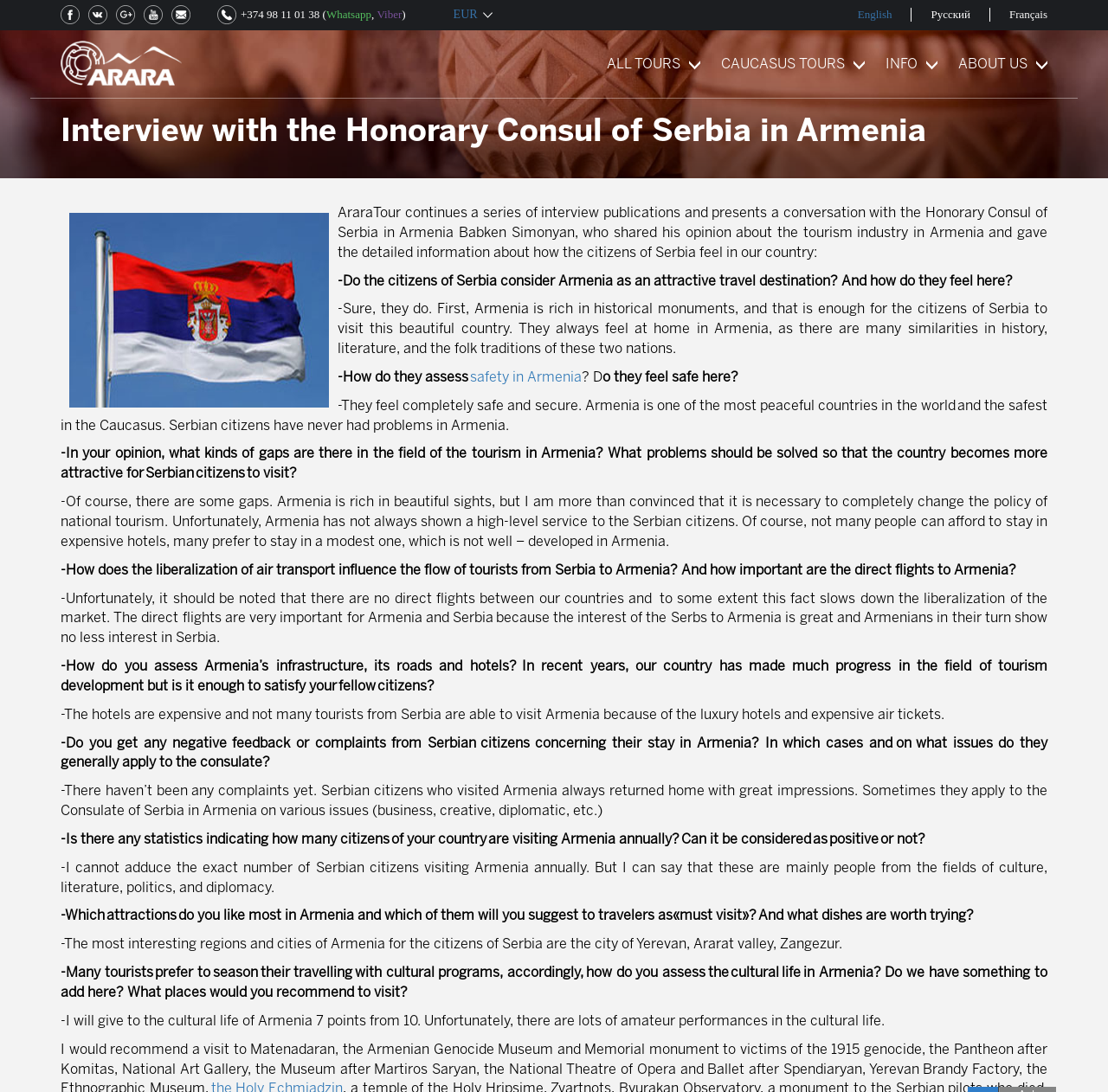What is the most attractive region for Serbian citizens in Armenia?
Please give a detailed and elaborate answer to the question.

According to the interview, the most interesting regions and cities of Armenia for the citizens of Serbia are the city of Yerevan, Ararat valley, and Zangezur, as mentioned by Babken Simonyan.